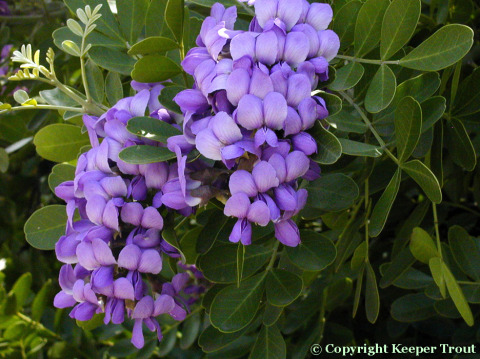What is the color range of the flowers?
Craft a detailed and extensive response to the question.

The caption describes the flowers as having a 'beautiful arrangement of purple shades, ranging from deep violet to lighter lavender hues'. This indicates that the flowers exhibit a range of purple colors, from darker to lighter shades.